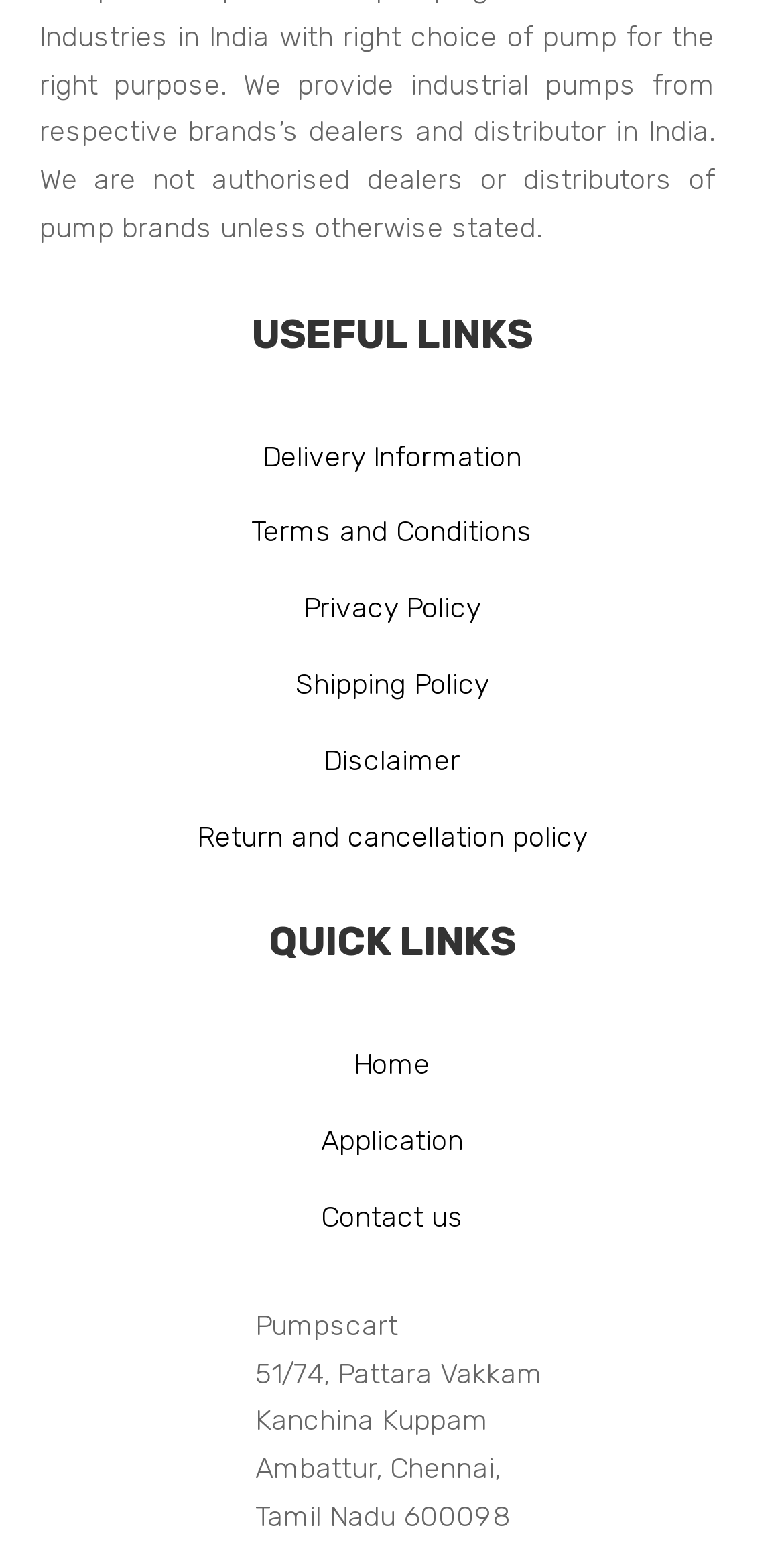Please locate the bounding box coordinates of the element's region that needs to be clicked to follow the instruction: "View terms and conditions". The bounding box coordinates should be provided as four float numbers between 0 and 1, i.e., [left, top, right, bottom].

[0.321, 0.33, 0.679, 0.351]